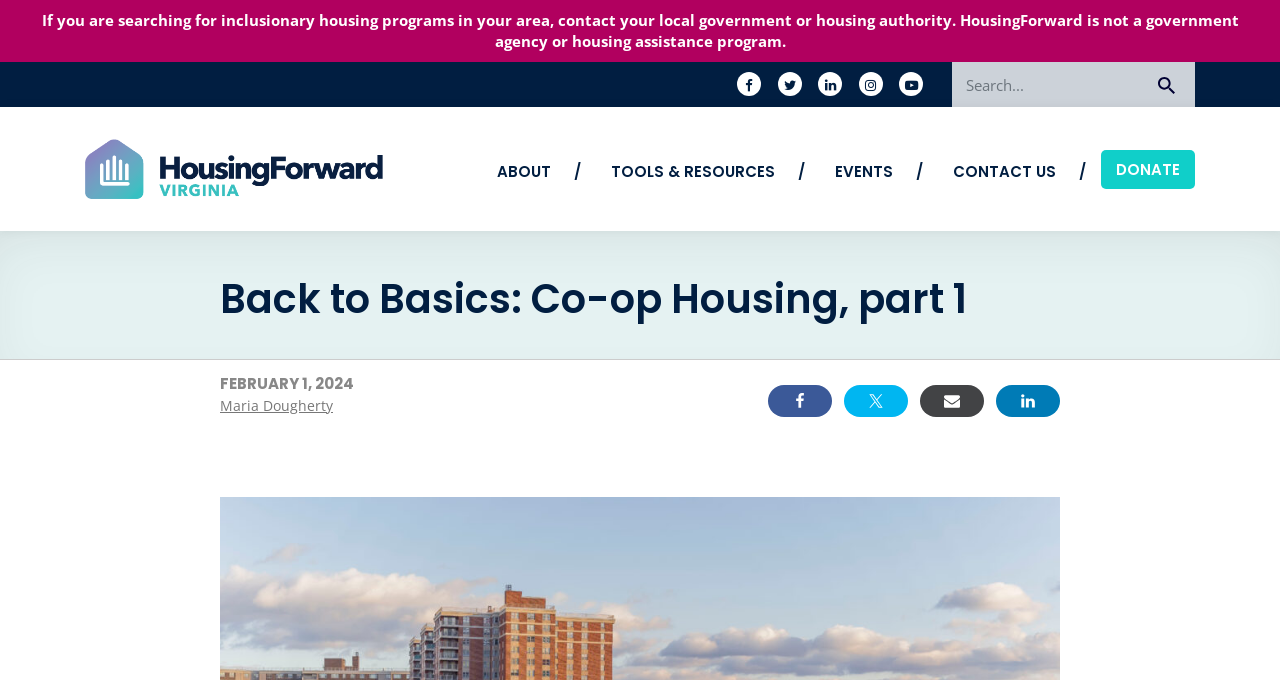Pinpoint the bounding box coordinates of the area that must be clicked to complete this instruction: "Read about co-op housing".

[0.172, 0.406, 0.828, 0.476]